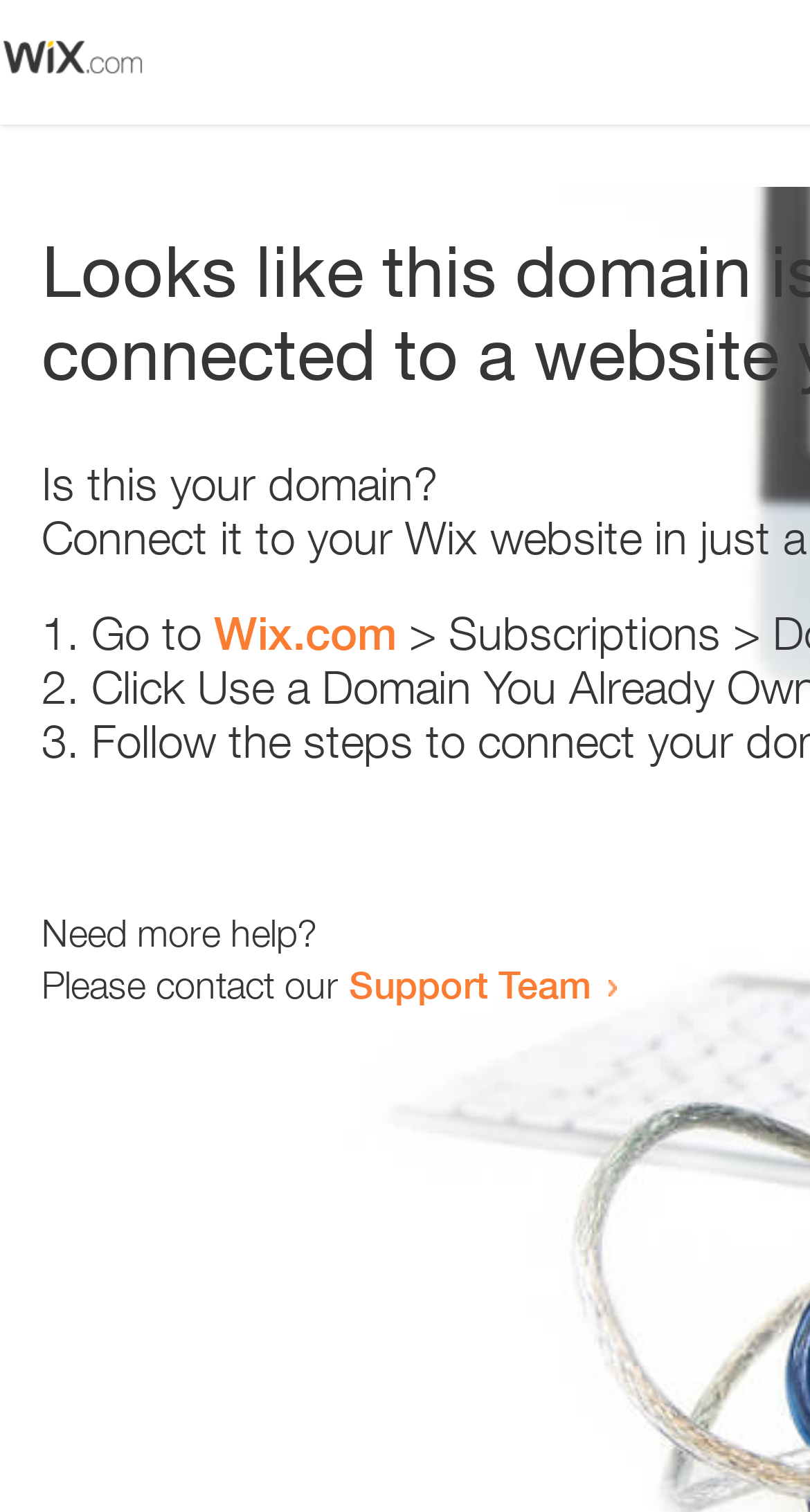Please examine the image and answer the question with a detailed explanation:
What is the purpose of the webpage?

The webpage contains a message 'Is this your domain?' and provides steps to resolve an error which suggests that the purpose of the webpage is to help users resolve an error related to their domain.